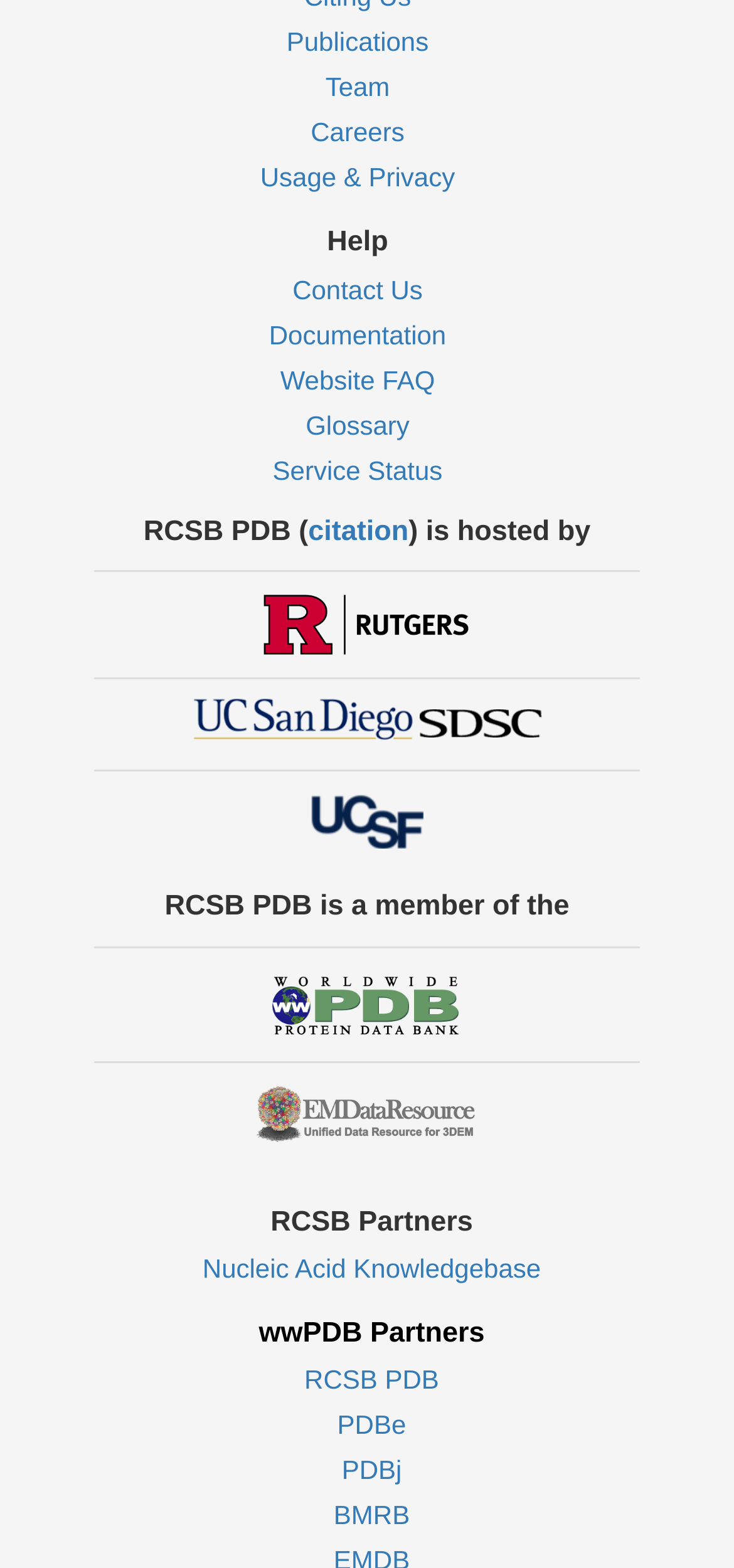Please give a one-word or short phrase response to the following question: 
What is the name of the university that hosts RCSB PDB?

Rutgers University